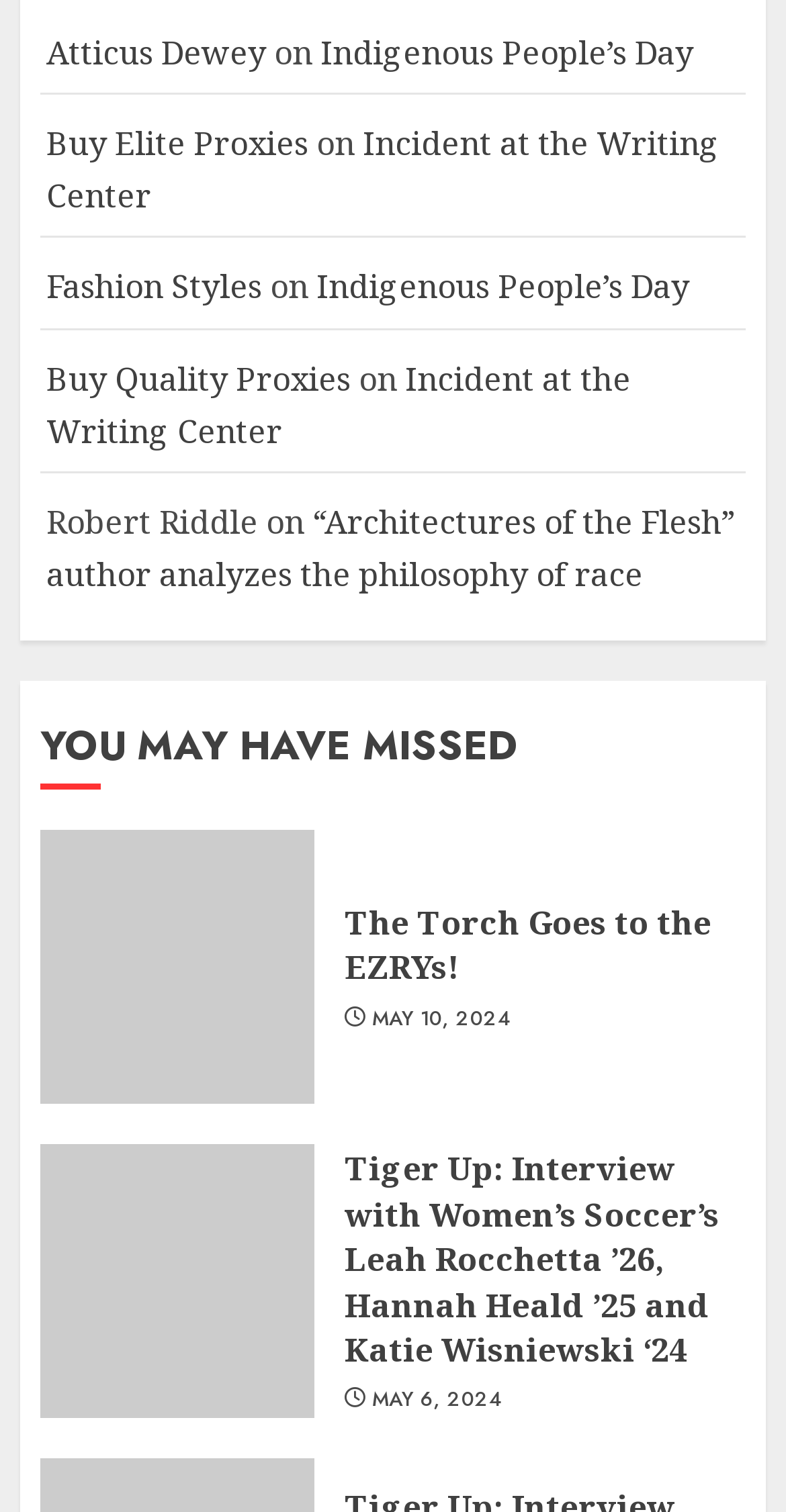How many links are in the first article?
Look at the image and respond with a one-word or short-phrase answer.

3